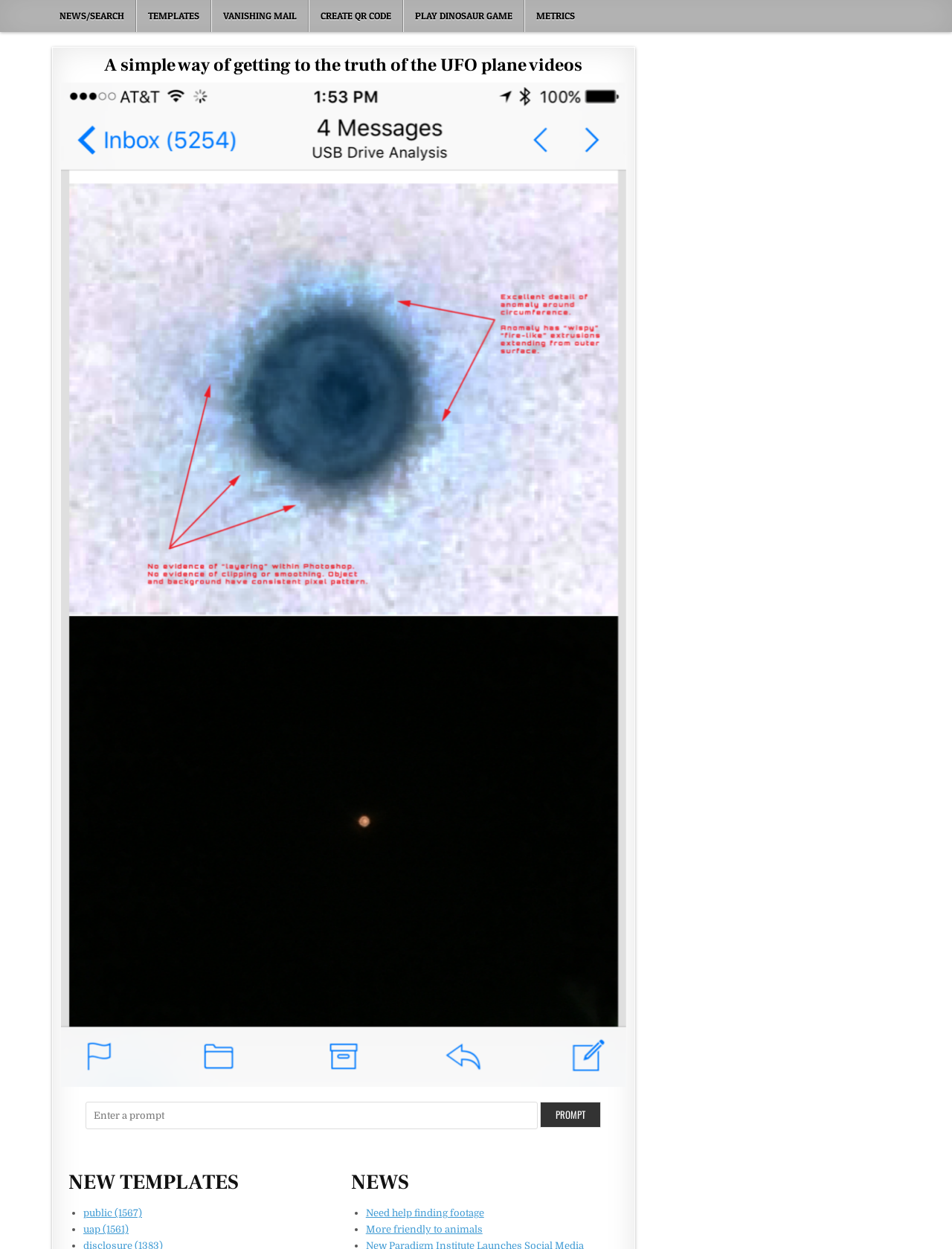Determine the bounding box coordinates (top-left x, top-left y, bottom-right x, bottom-right y) of the UI element described in the following text: Create QR Code

[0.324, 0.0, 0.423, 0.026]